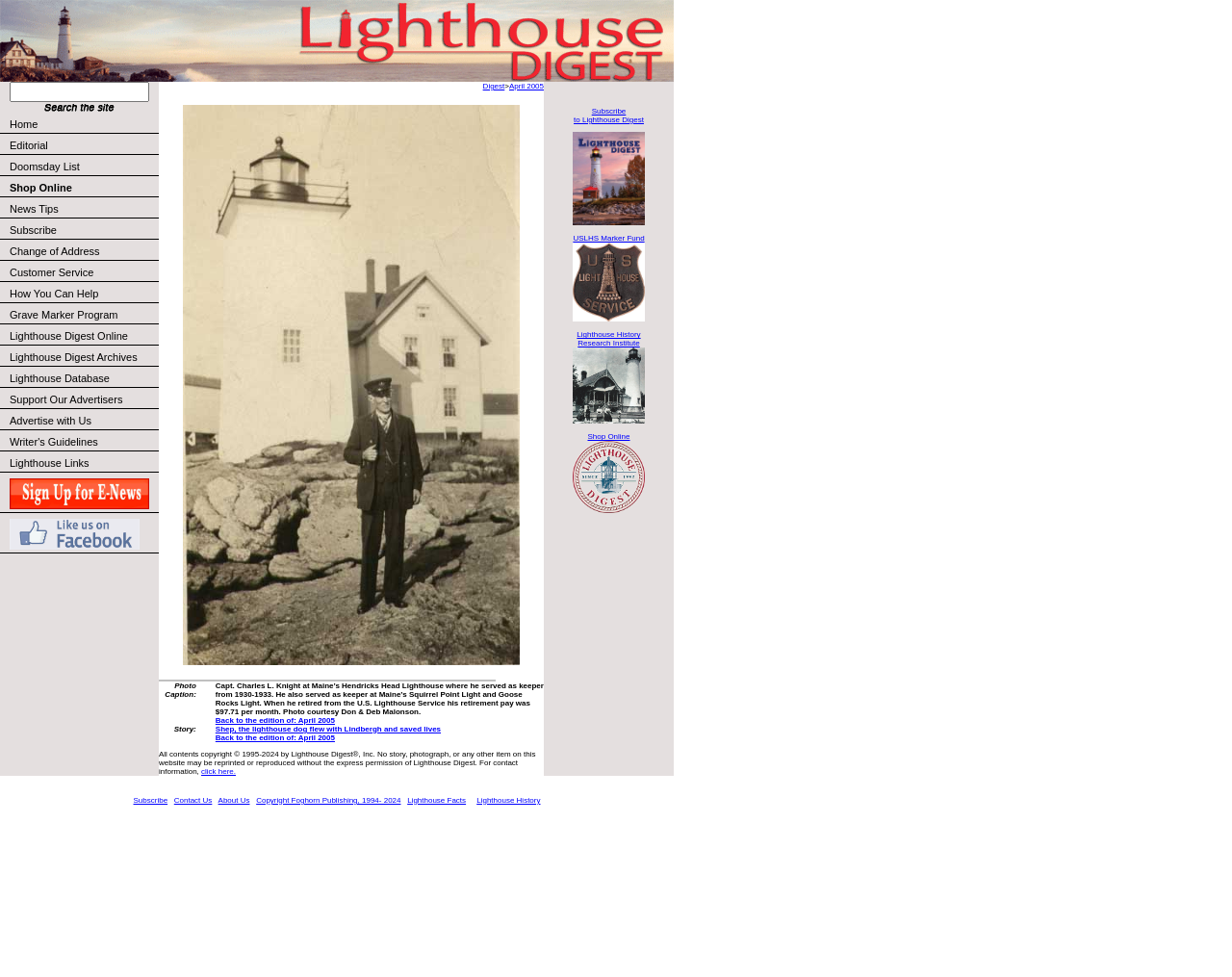Generate a thorough explanation of the webpage's elements.

This webpage is about Lighthouse Digest, a publication that focuses on lighthouses. At the top, there is a search bar with a "Search" button next to it. Below the search bar, there is a row of links to various sections of the website, including "Home", "Editorial", "Doomsday List", "Shop Online", and more.

The main content of the page is divided into two columns. The left column has a title "Digest>April 2005" and a photo caption about Capt. Charles L. Knight, a lighthouse keeper. Below the caption, there is a story about Shep, a lighthouse dog who flew with Lindbergh and saved lives. There are also two images on the left column, one of which is a photo of Capt. Knight.

The right column has a section with links to subscribe to Lighthouse Digest, USLHS Marker Fund, Lighthouse History Research Institute, and Shop Online. Each link has an accompanying image. Below this section, there is a copyright notice and a row of links to other sections of the website, including "Subscribe", "Contact Us", "About Us", and "Lighthouse Facts" and "Lighthouse History".

At the very bottom of the page, there is a row of links to other sections of the website, including "Subscribe", "Contact Us", "About Us", and "Lighthouse Facts" and "Lighthouse History".